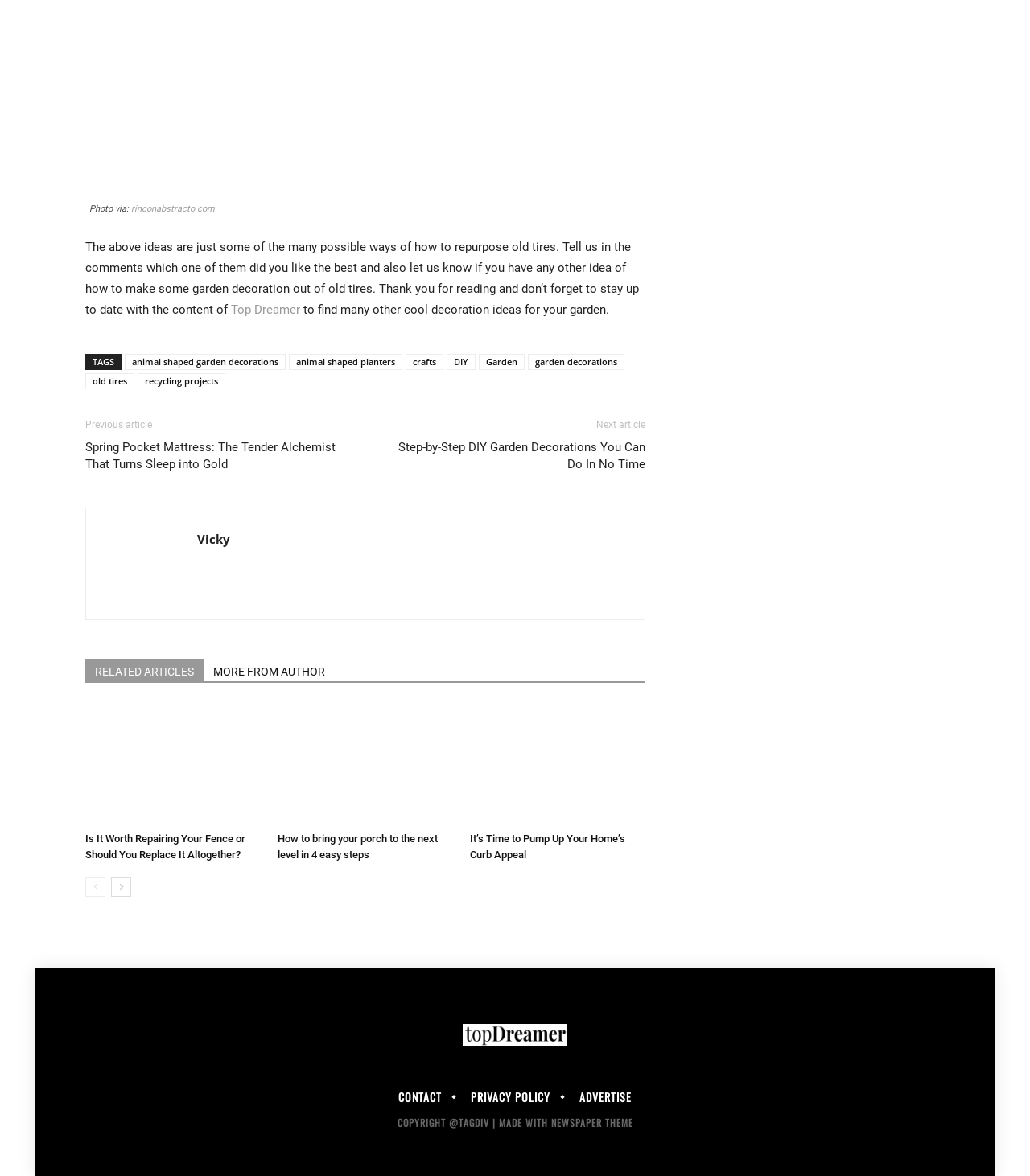What is the website about?
Identify the answer in the screenshot and reply with a single word or phrase.

Garden decoration ideas